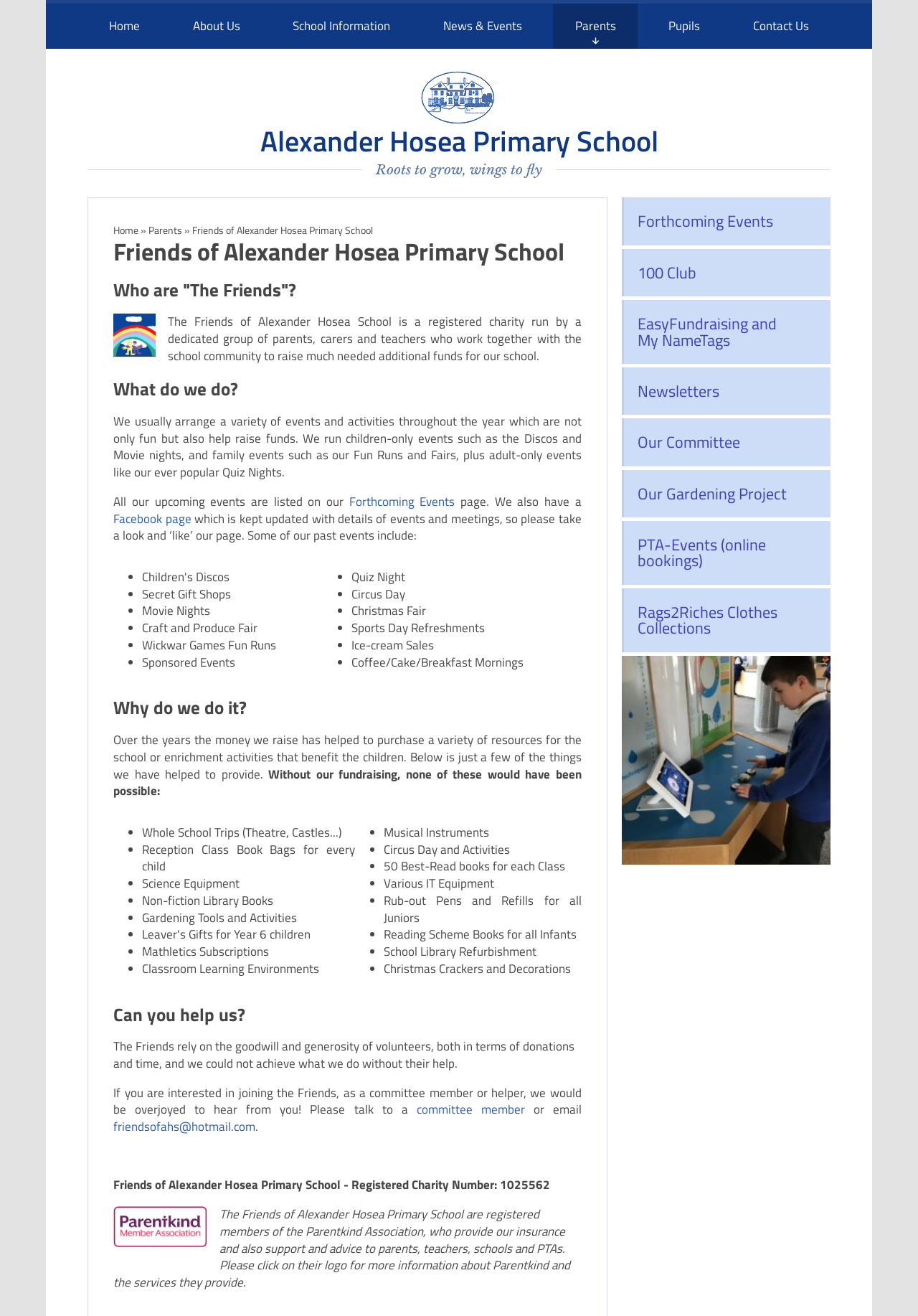Please identify the bounding box coordinates of the element that needs to be clicked to execute the following command: "View the 'Forthcoming Events' page". Provide the bounding box using four float numbers between 0 and 1, formatted as [left, top, right, bottom].

[0.678, 0.15, 0.905, 0.186]